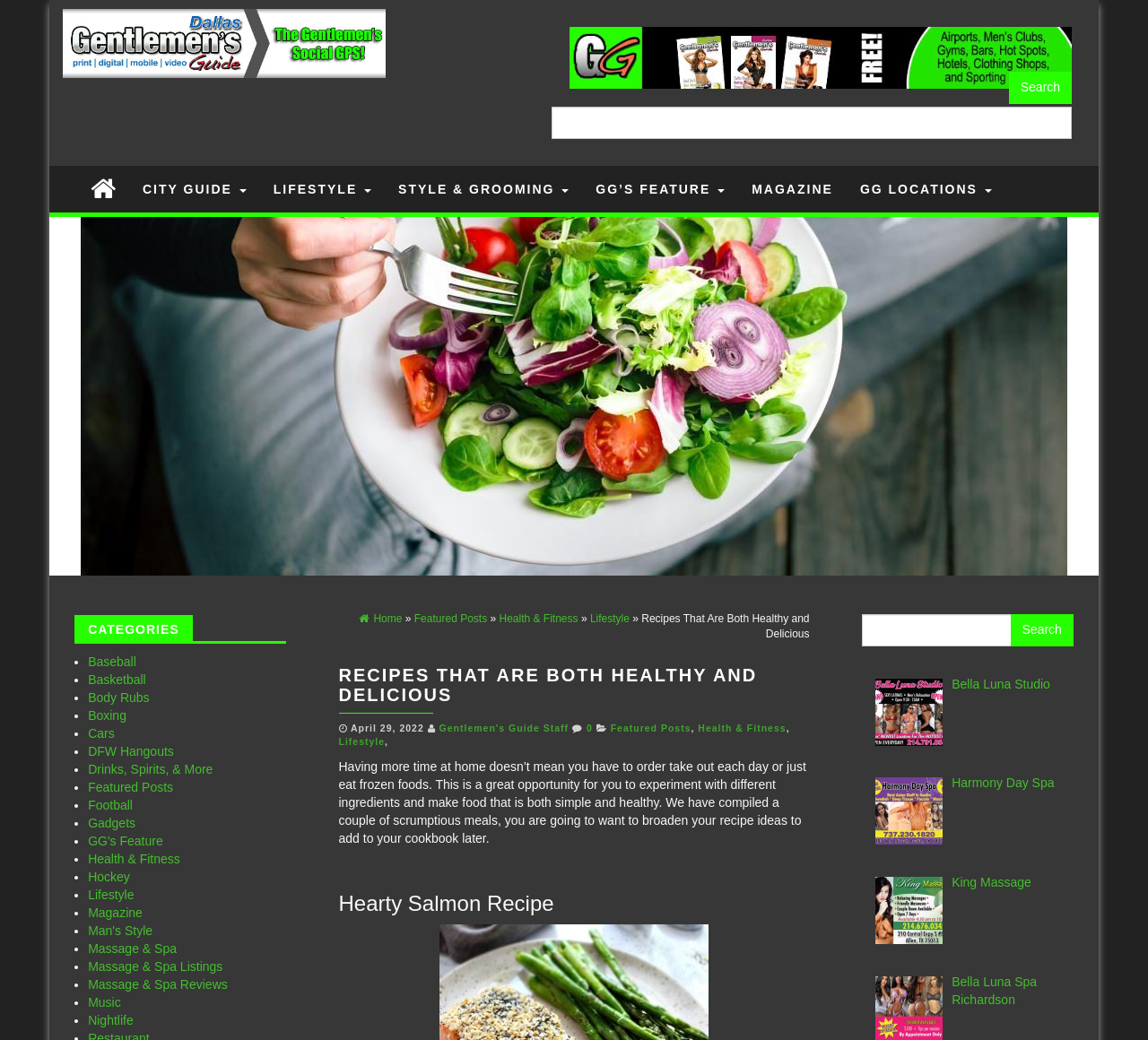Please find the bounding box coordinates of the element that must be clicked to perform the given instruction: "Search for recipes". The coordinates should be four float numbers from 0 to 1, i.e., [left, top, right, bottom].

[0.48, 0.069, 0.934, 0.134]